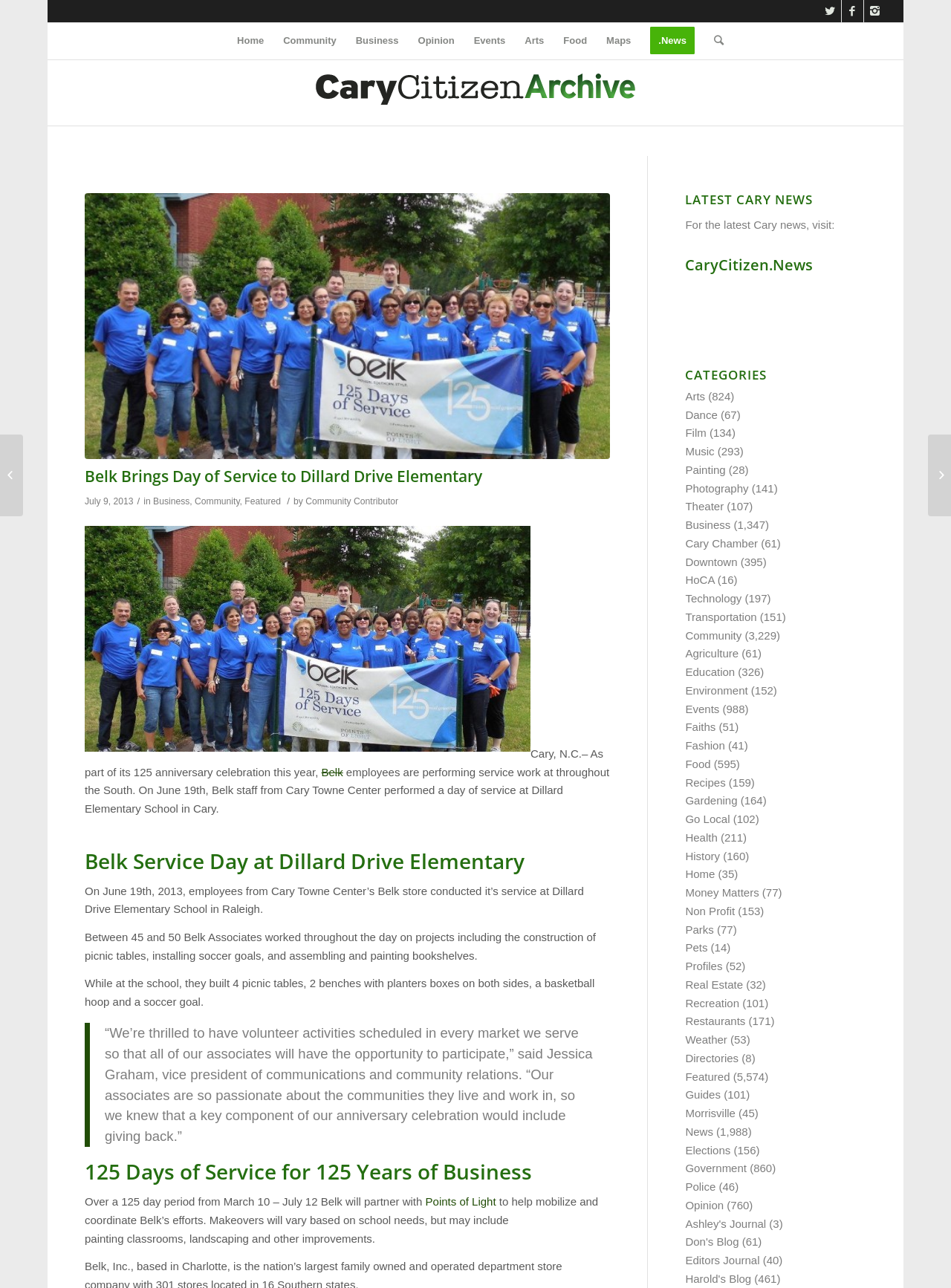Locate the bounding box coordinates of the element you need to click to accomplish the task described by this instruction: "Click on the DataCenterNews Asia Pacific logo".

None